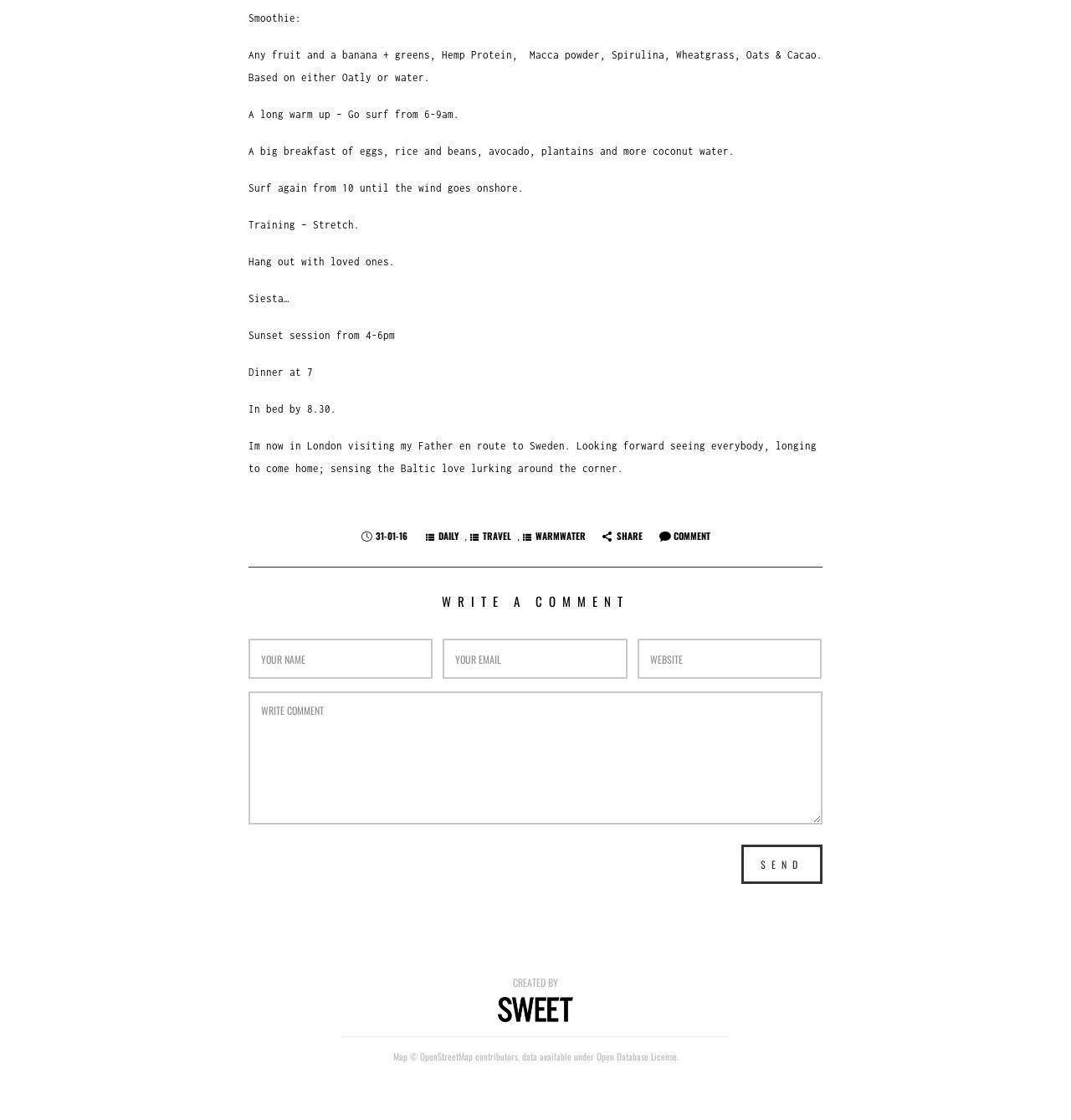Provide the bounding box coordinates for the area that should be clicked to complete the instruction: "Click on the 'TRAVEL' link".

[0.437, 0.475, 0.477, 0.483]